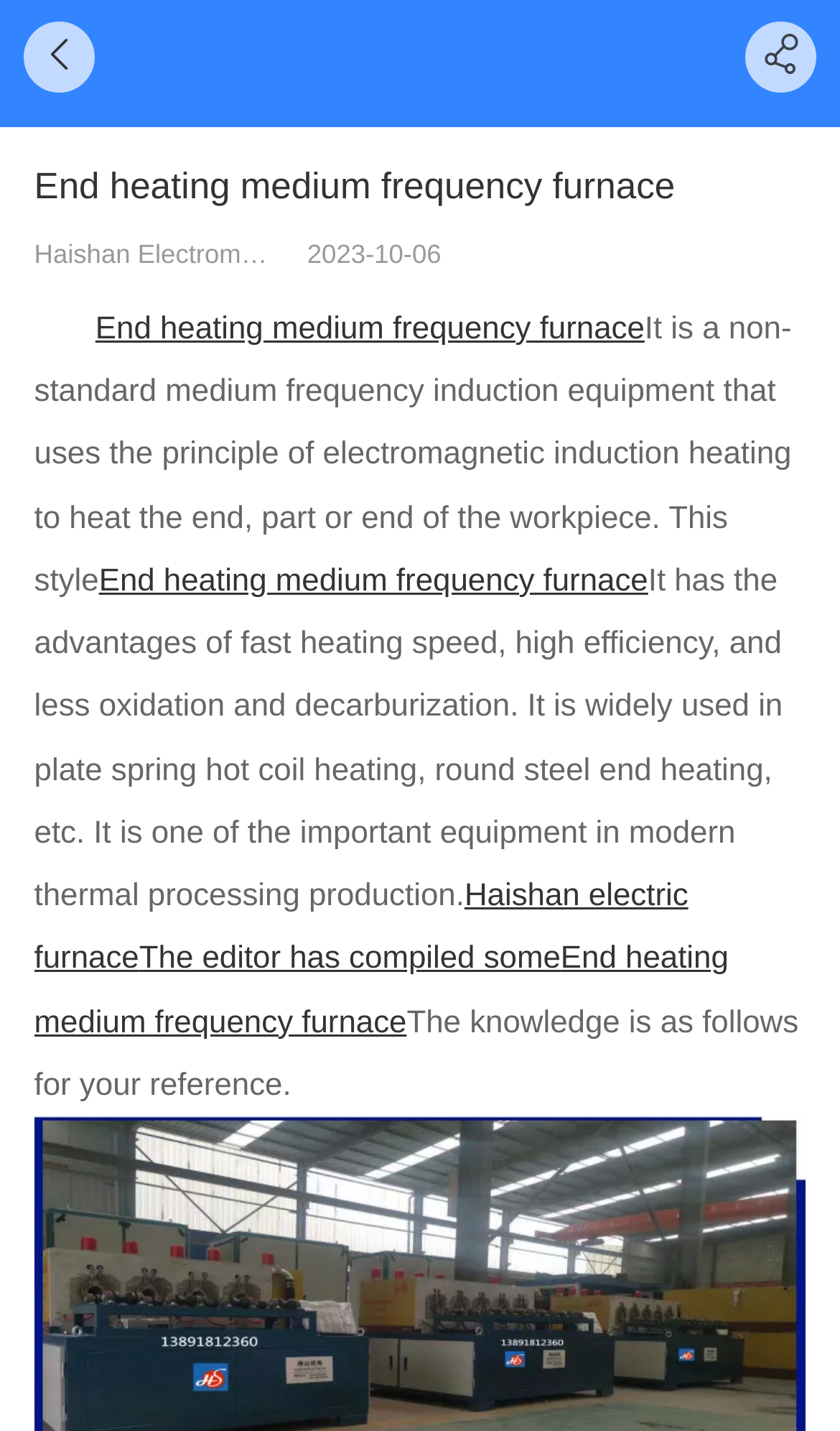Please answer the following question using a single word or phrase: 
What is the date of the article?

2023-10-06